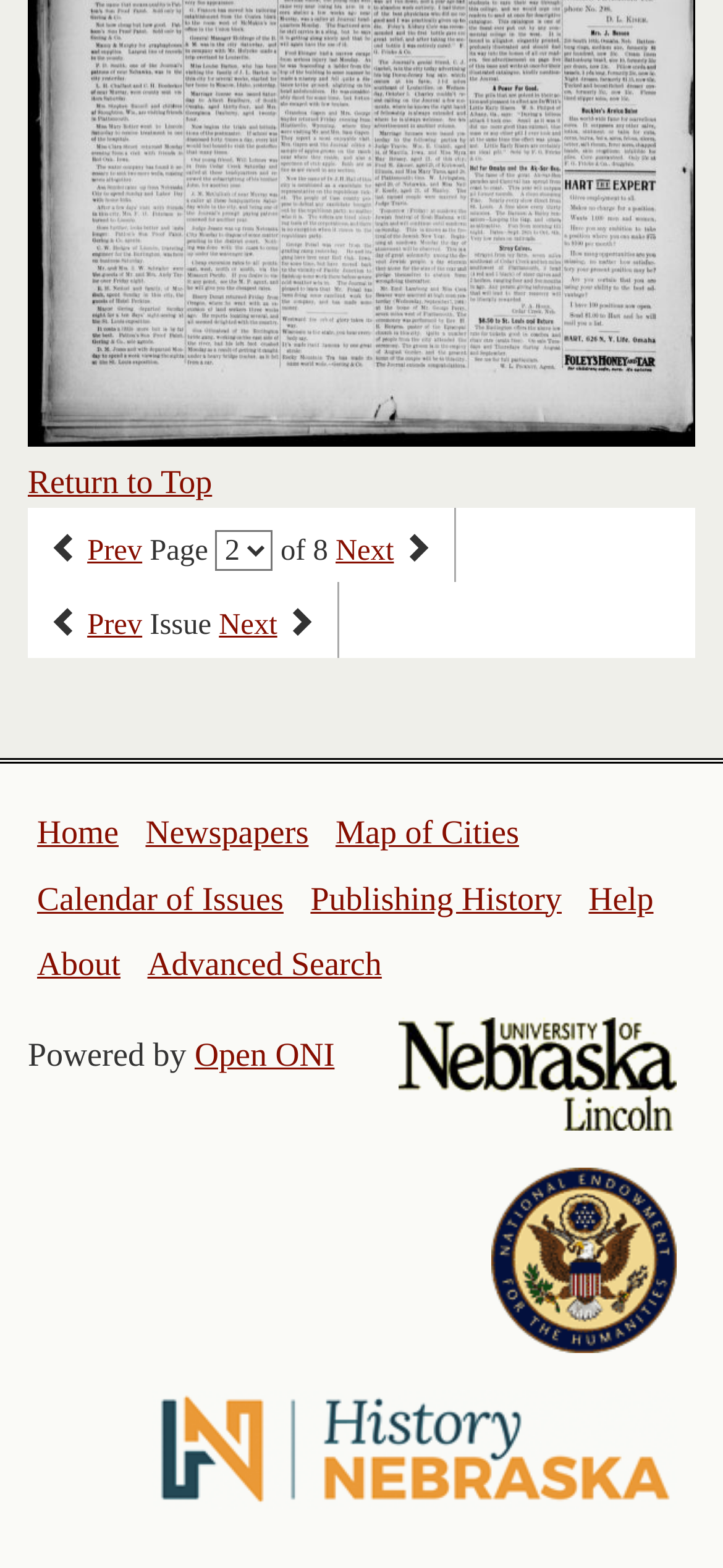Give the bounding box coordinates for the element described by: "Map of Cities".

[0.464, 0.519, 0.718, 0.542]